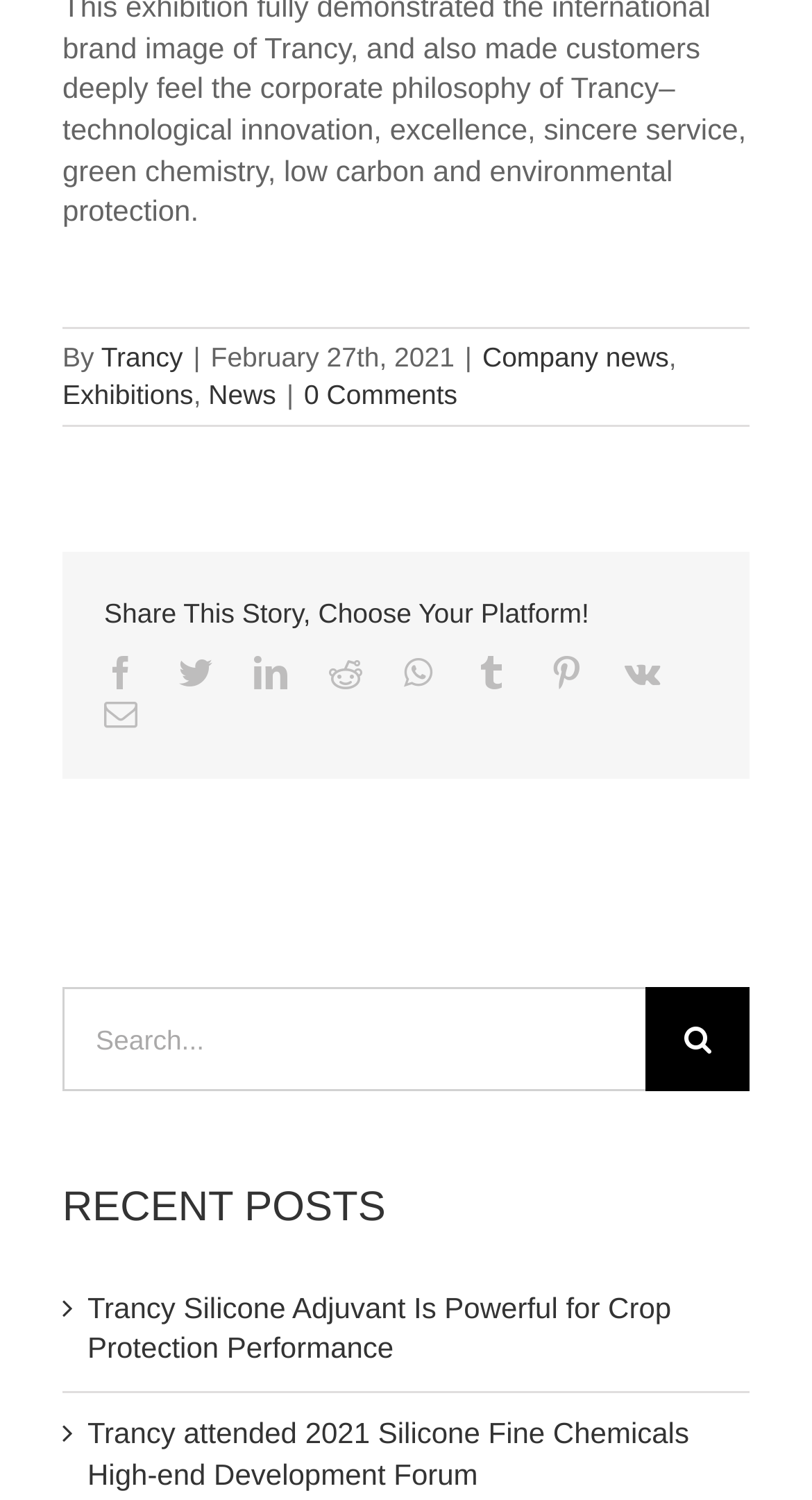Please identify the bounding box coordinates of the element on the webpage that should be clicked to follow this instruction: "Go to Company news page". The bounding box coordinates should be given as four float numbers between 0 and 1, formatted as [left, top, right, bottom].

[0.594, 0.227, 0.824, 0.248]